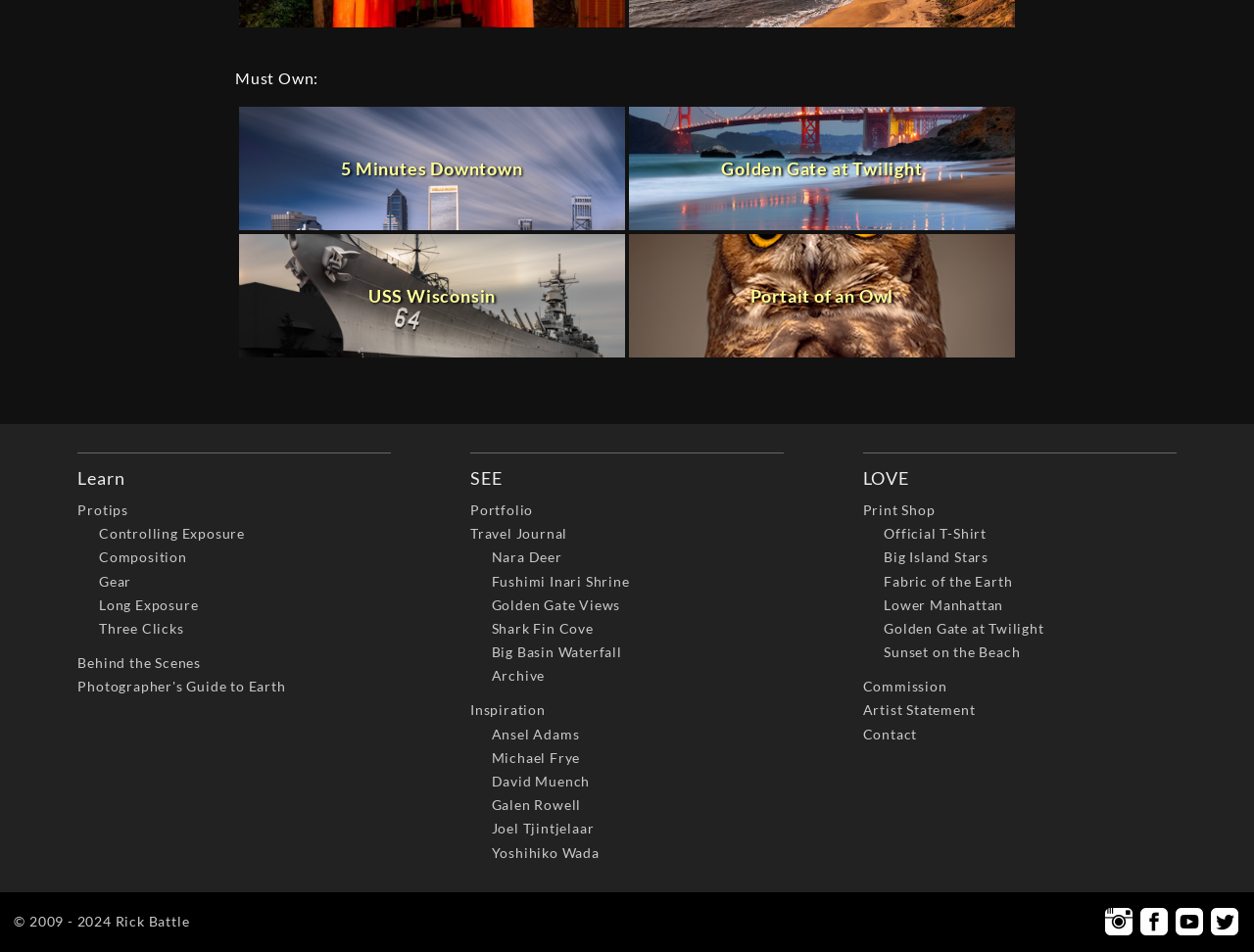Provide the bounding box coordinates of the UI element this sentence describes: "Tina Dico".

None